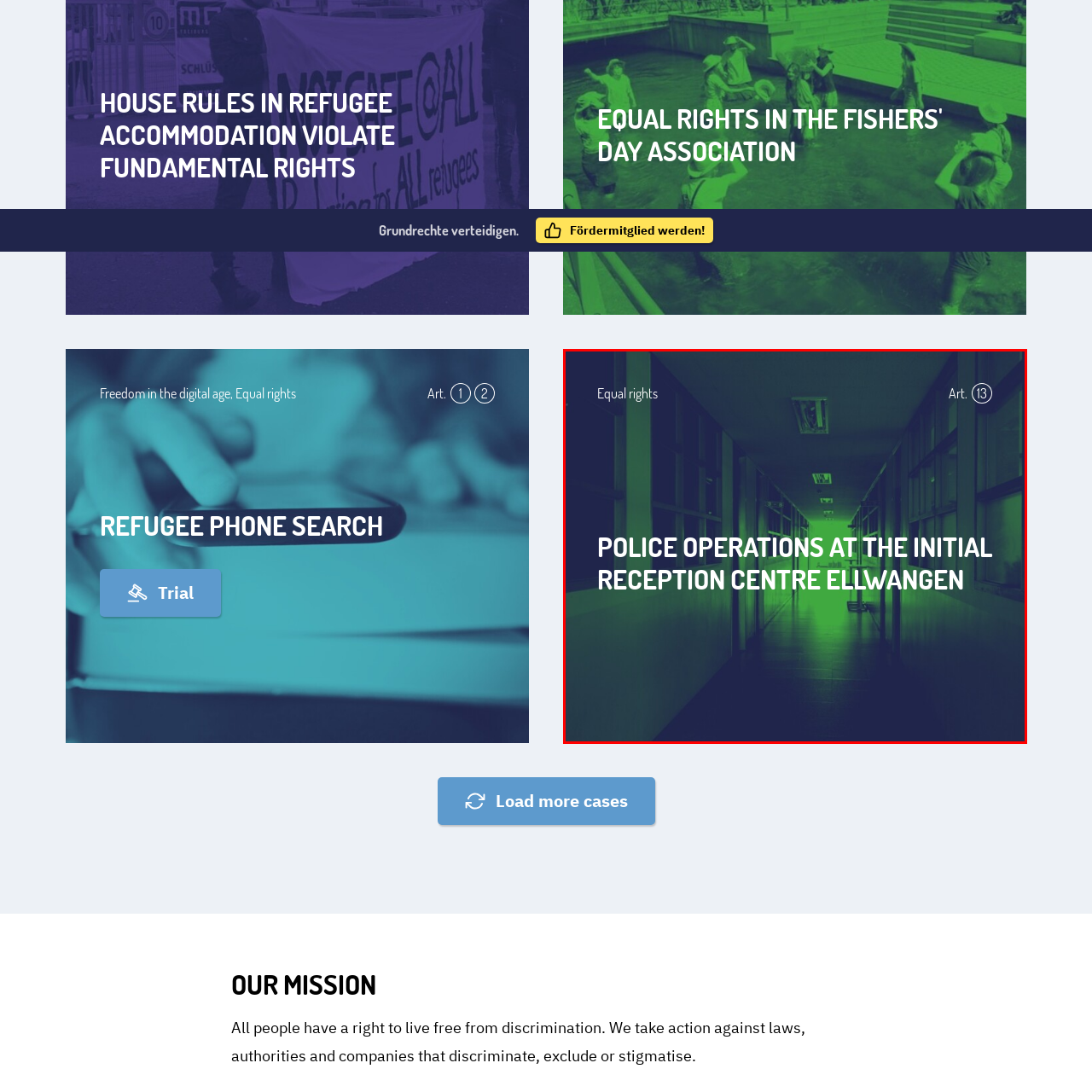What is the reference to rights and liberties in the image?
Examine the content inside the red bounding box and give a comprehensive answer to the question.

The designation 'Art. 13' is mentioned in the image, which is a reference to a specific article related to rights and liberties, drawing the viewer's attention to the implications of law enforcement actions within refugee accommodations.